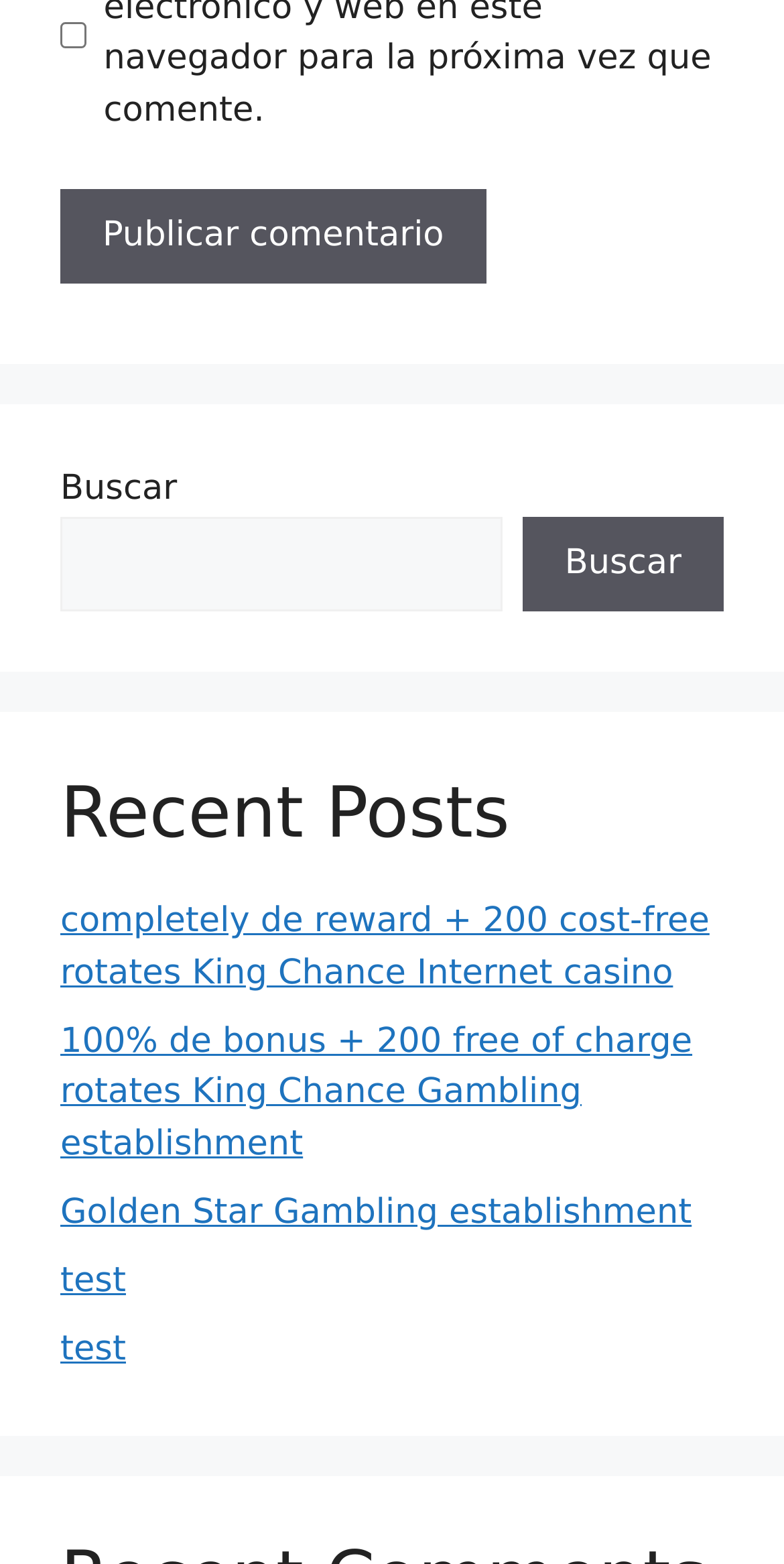Locate the bounding box coordinates of the element to click to perform the following action: 'Check the checkbox to save name, email, and website'. The coordinates should be given as four float values between 0 and 1, in the form of [left, top, right, bottom].

[0.077, 0.014, 0.11, 0.031]